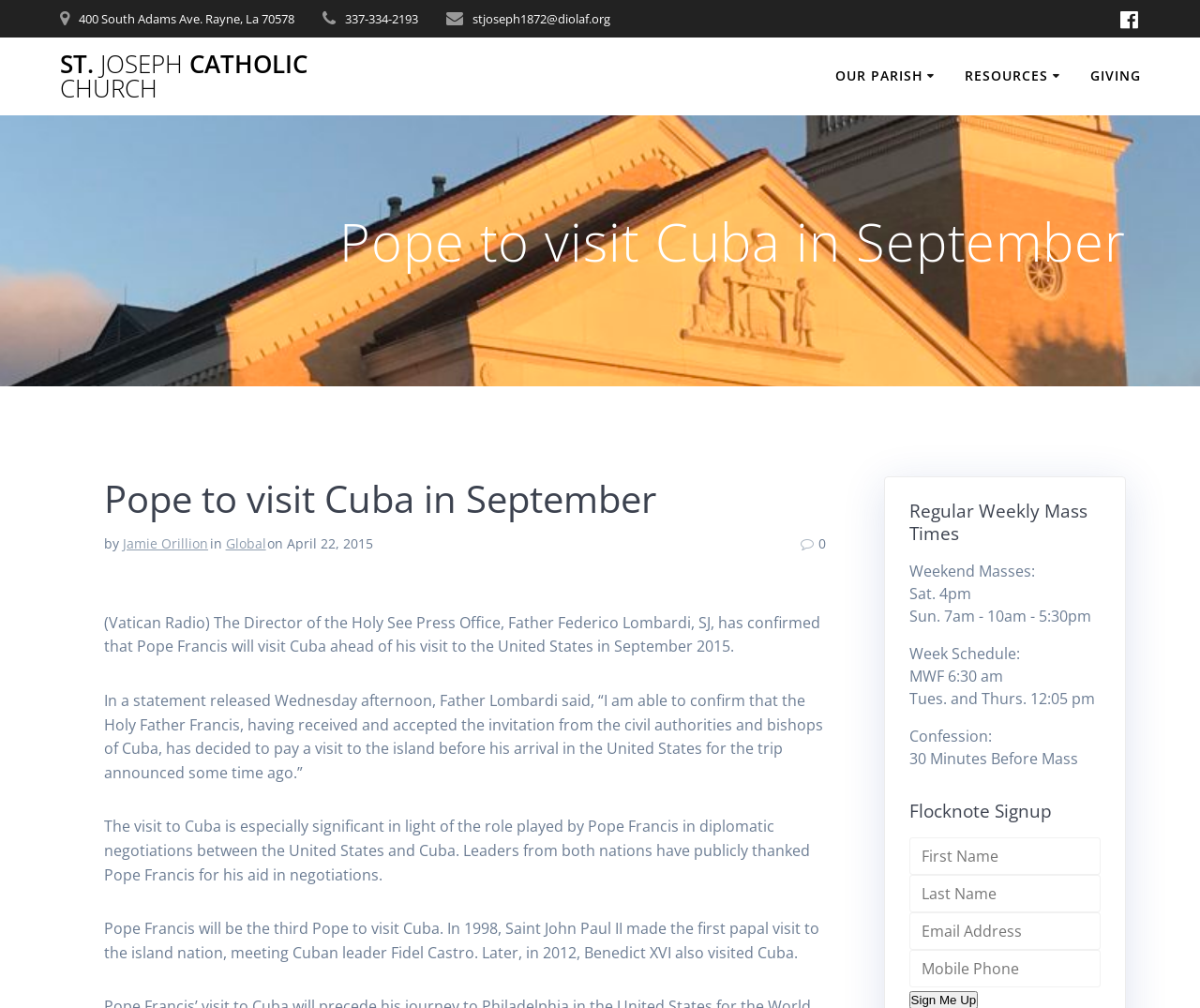Determine the bounding box coordinates of the clickable element to complete this instruction: "Enter your first name in the 'First Name' field". Provide the coordinates in the format of four float numbers between 0 and 1, [left, top, right, bottom].

[0.757, 0.831, 0.918, 0.868]